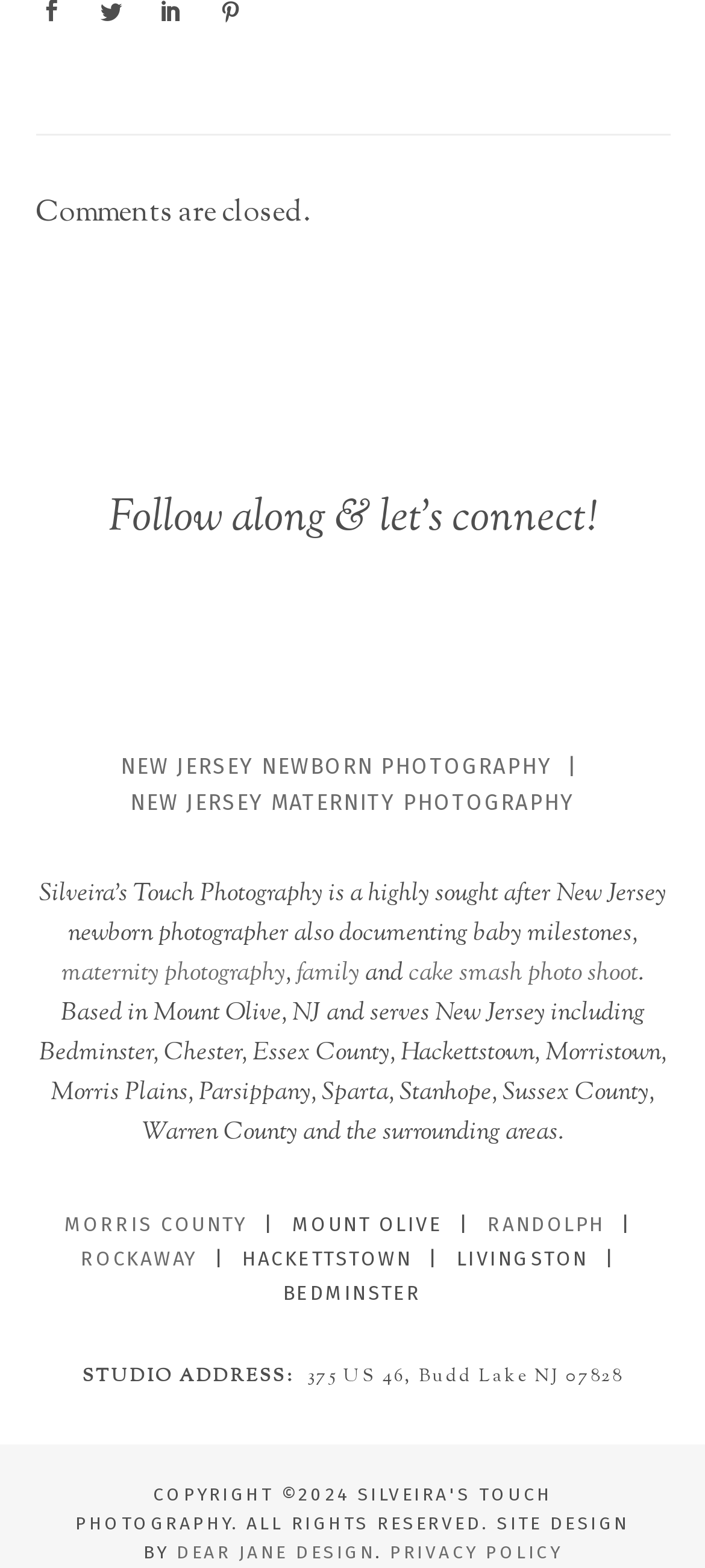Determine the bounding box coordinates of the clickable element necessary to fulfill the instruction: "View imprint". Provide the coordinates as four float numbers within the 0 to 1 range, i.e., [left, top, right, bottom].

None